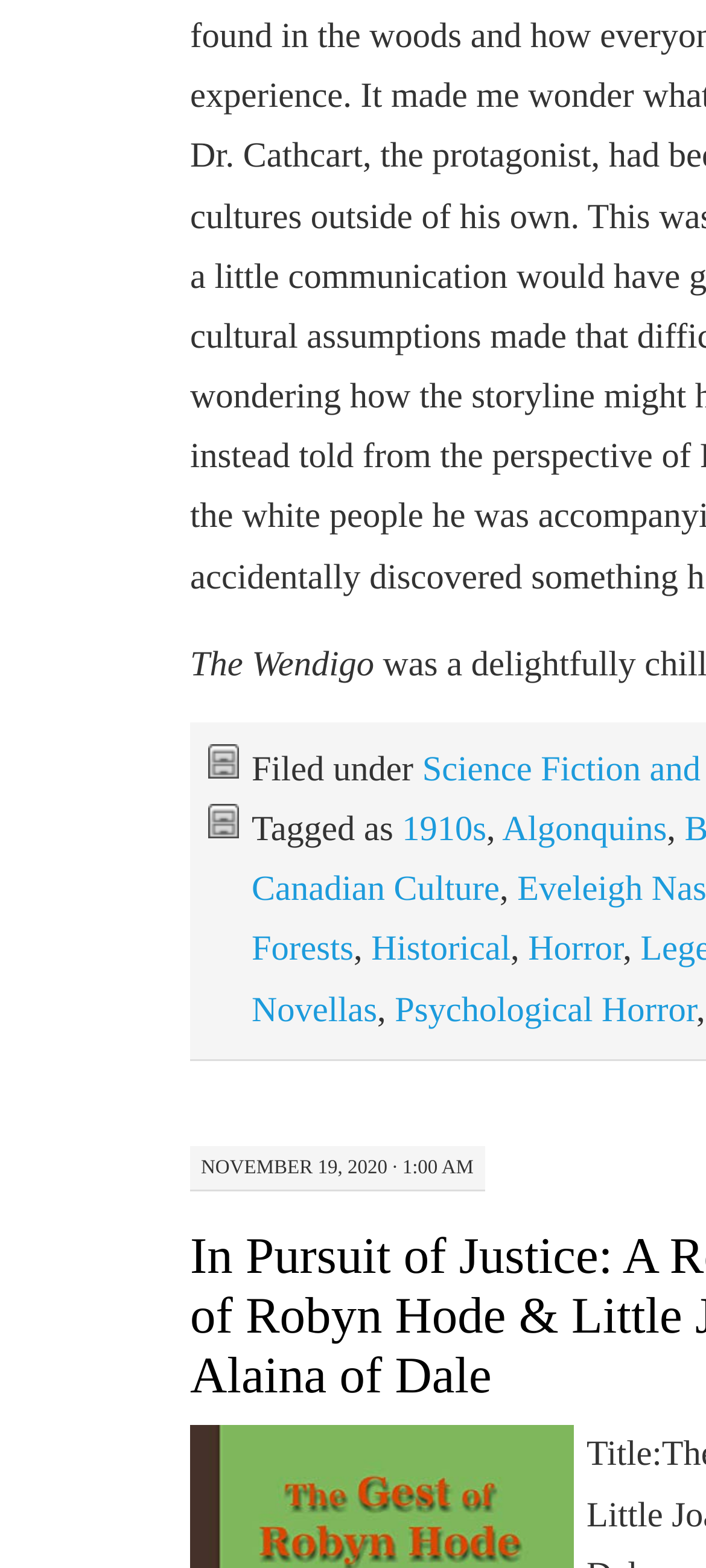Please find and report the bounding box coordinates of the element to click in order to perform the following action: "View program and key dates". The coordinates should be expressed as four float numbers between 0 and 1, in the format [left, top, right, bottom].

None